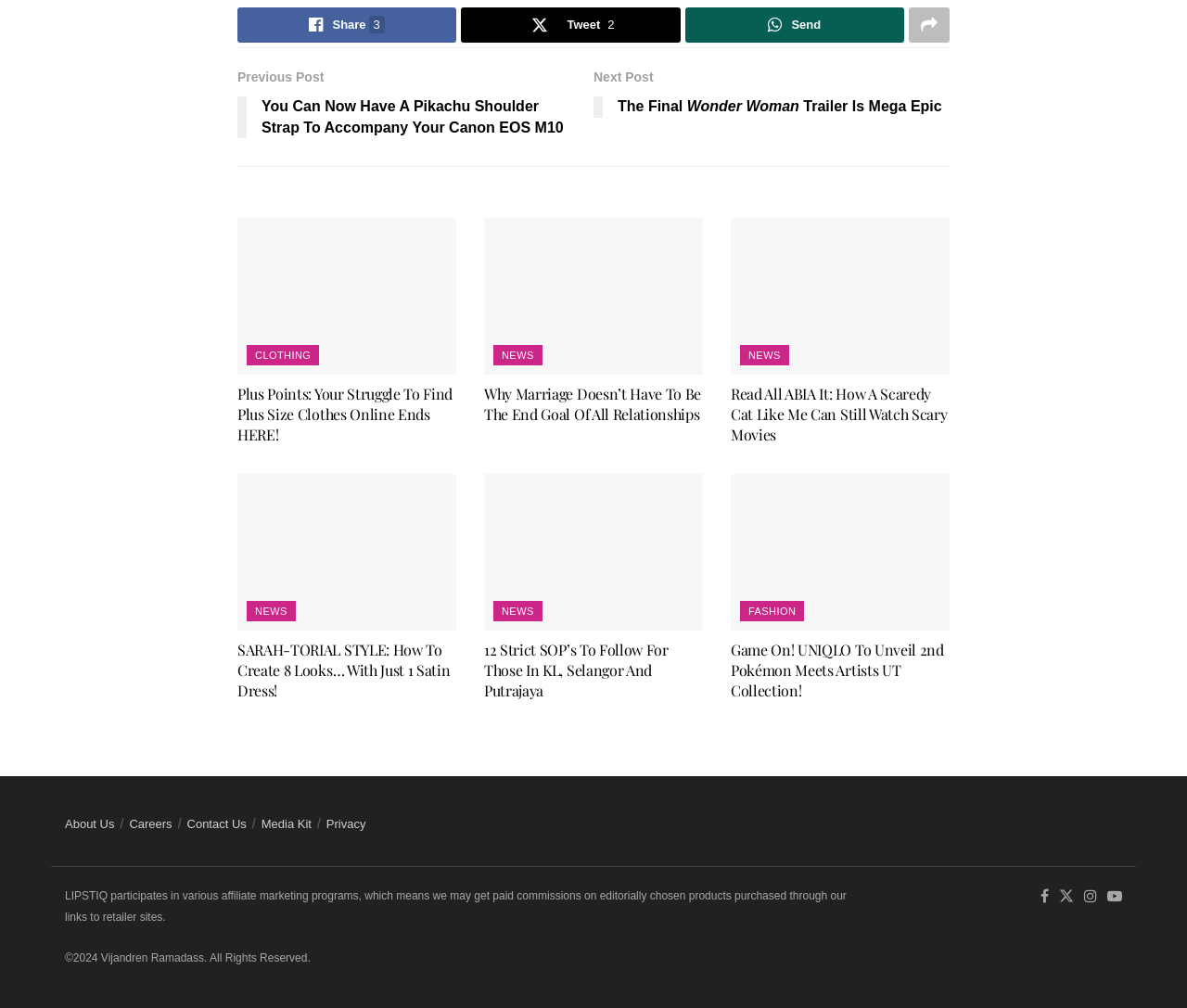Provide a single word or phrase to answer the given question: 
What is the function of the 'Tweet2' link?

Tweeting content